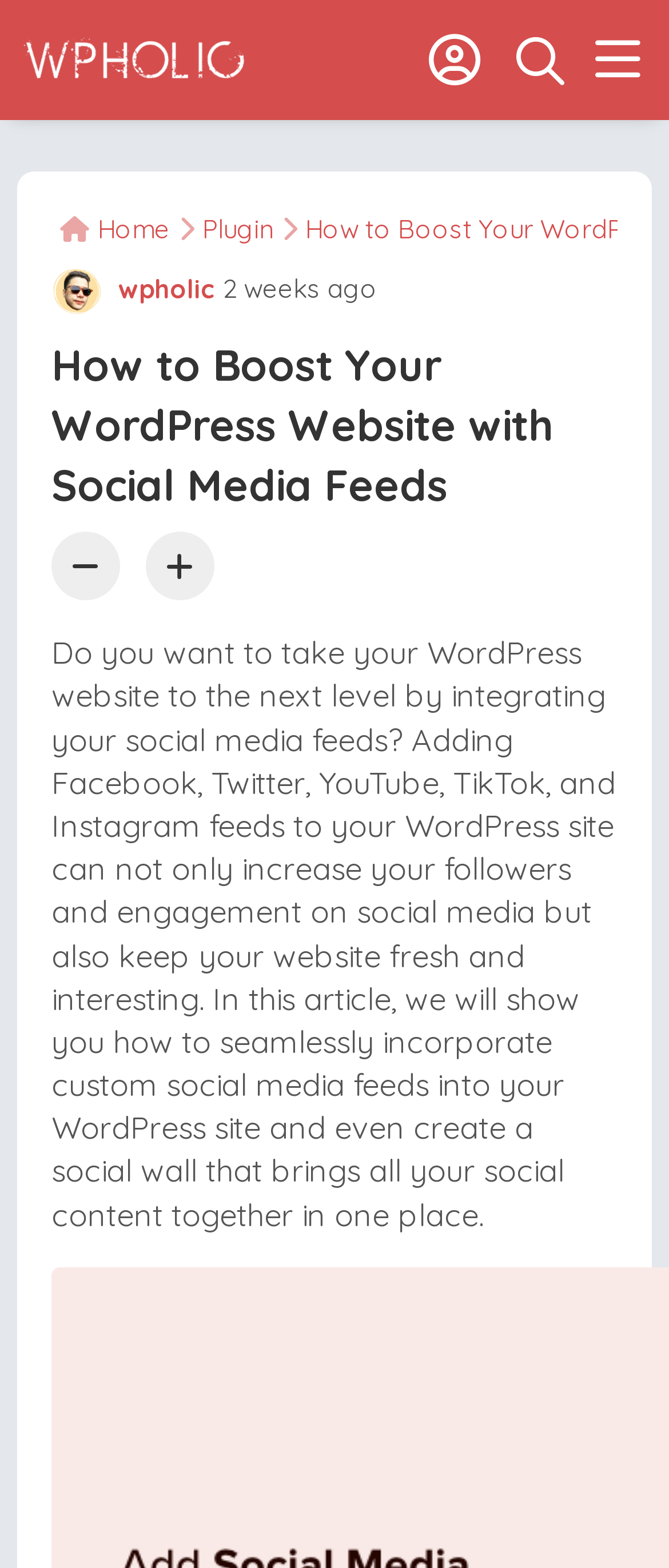Please respond to the question with a concise word or phrase:
What is the purpose of adding social media feeds?

Increase followers and engagement